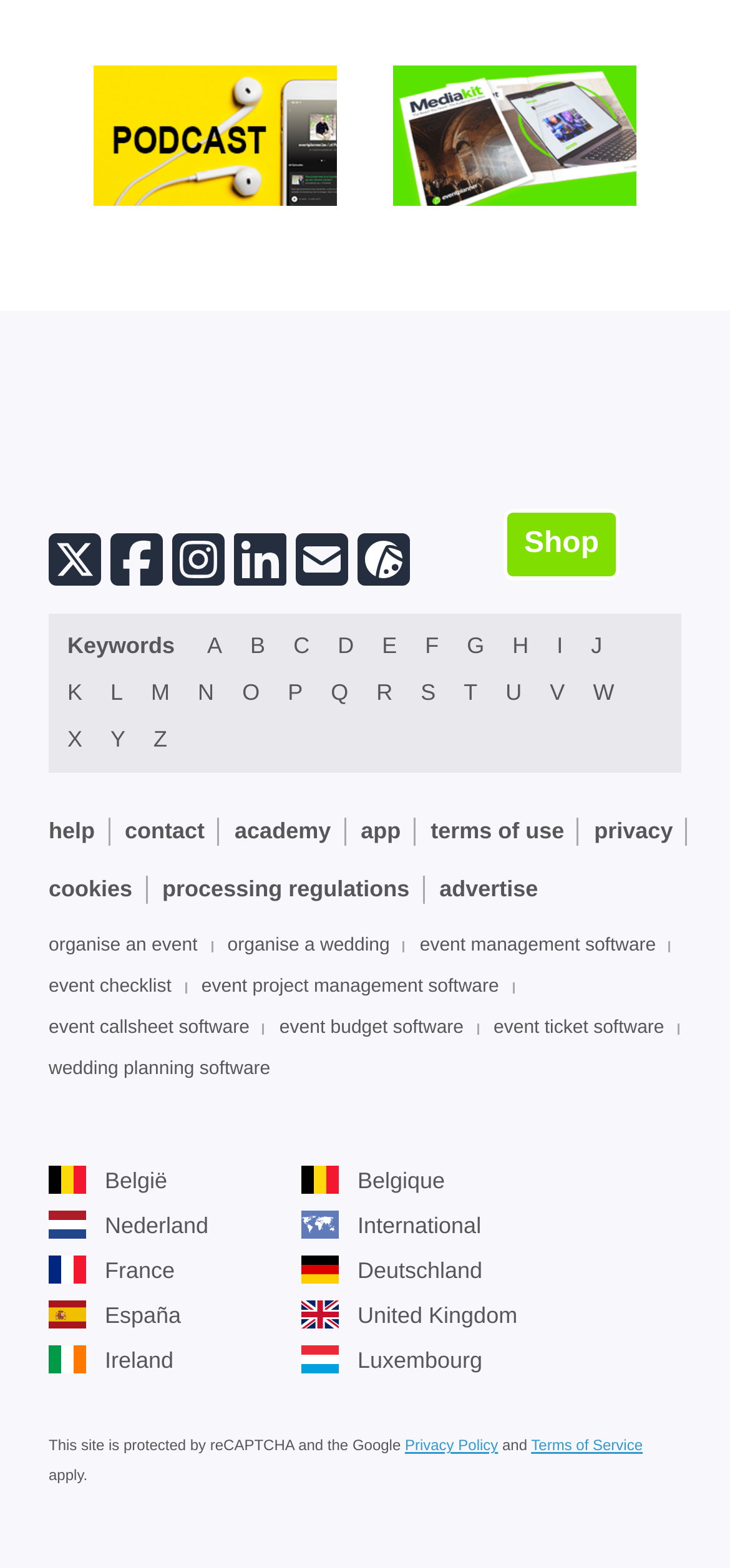What is the purpose of the reCAPTCHA? Based on the screenshot, please respond with a single word or phrase.

to protect the site